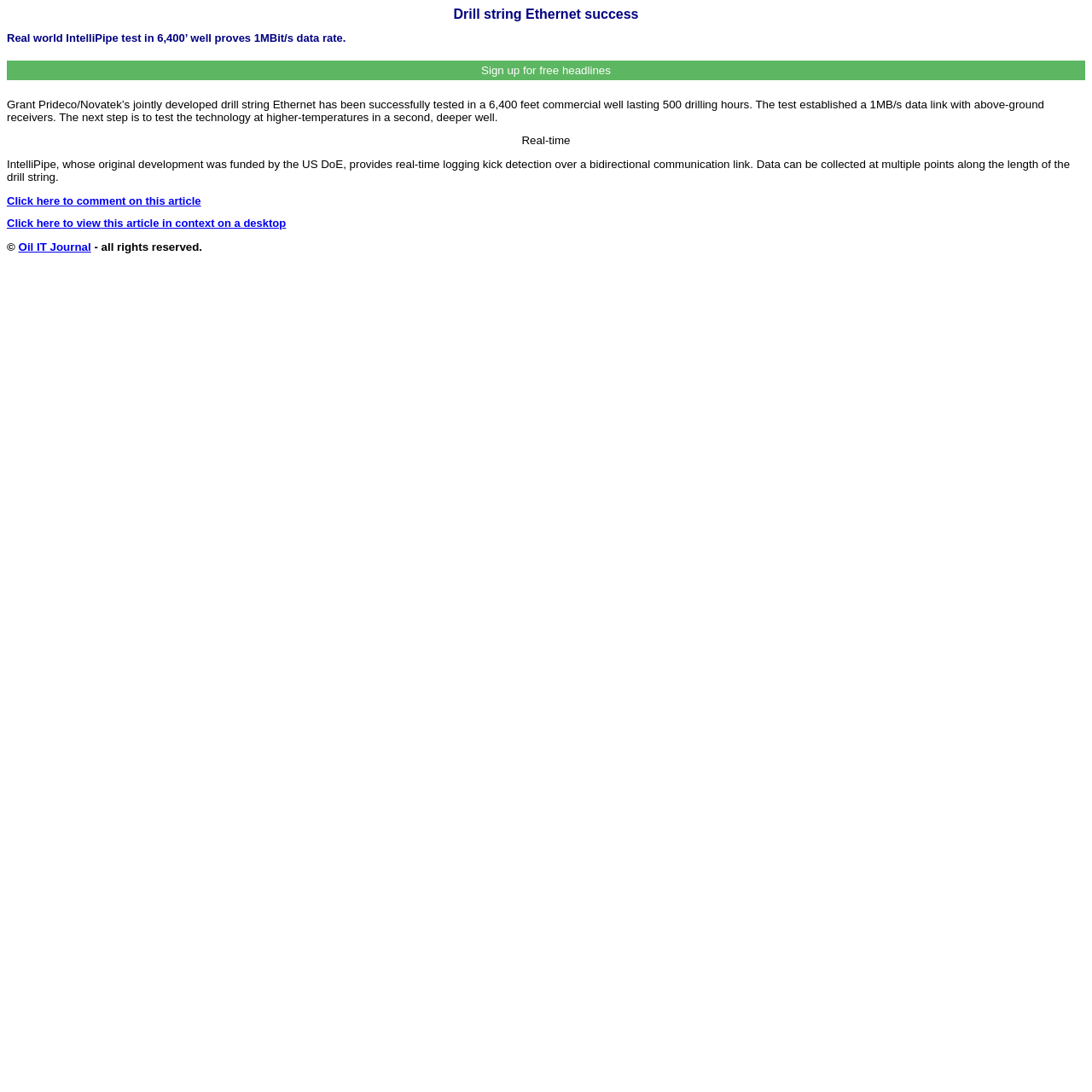Identify and provide the bounding box coordinates of the UI element described: "Oil IT Journal". The coordinates should be formatted as [left, top, right, bottom], with each number being a float between 0 and 1.

[0.017, 0.221, 0.083, 0.232]